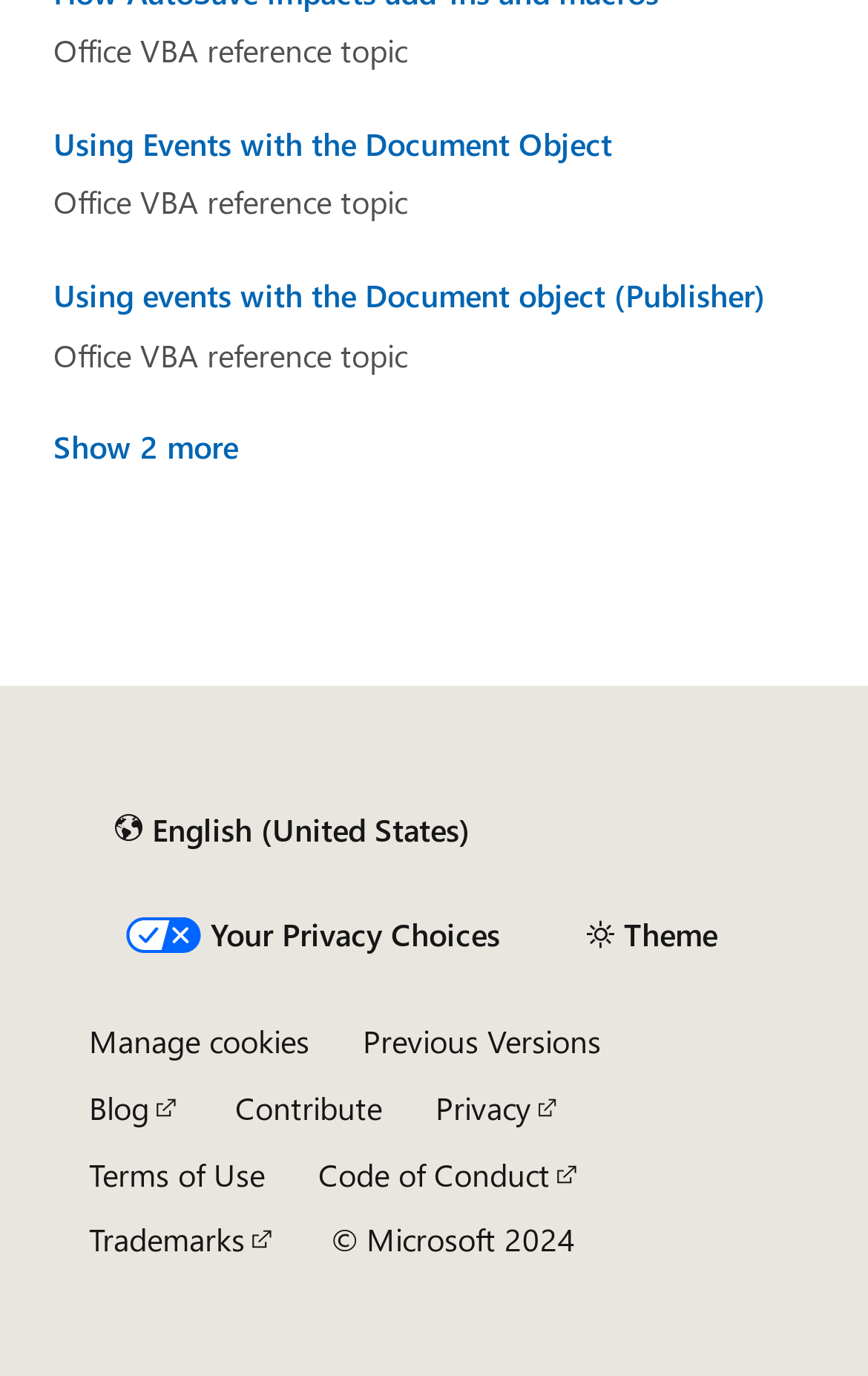Please find the bounding box coordinates of the element that needs to be clicked to perform the following instruction: "Visit the blog". The bounding box coordinates should be four float numbers between 0 and 1, represented as [left, top, right, bottom].

[0.103, 0.79, 0.209, 0.82]